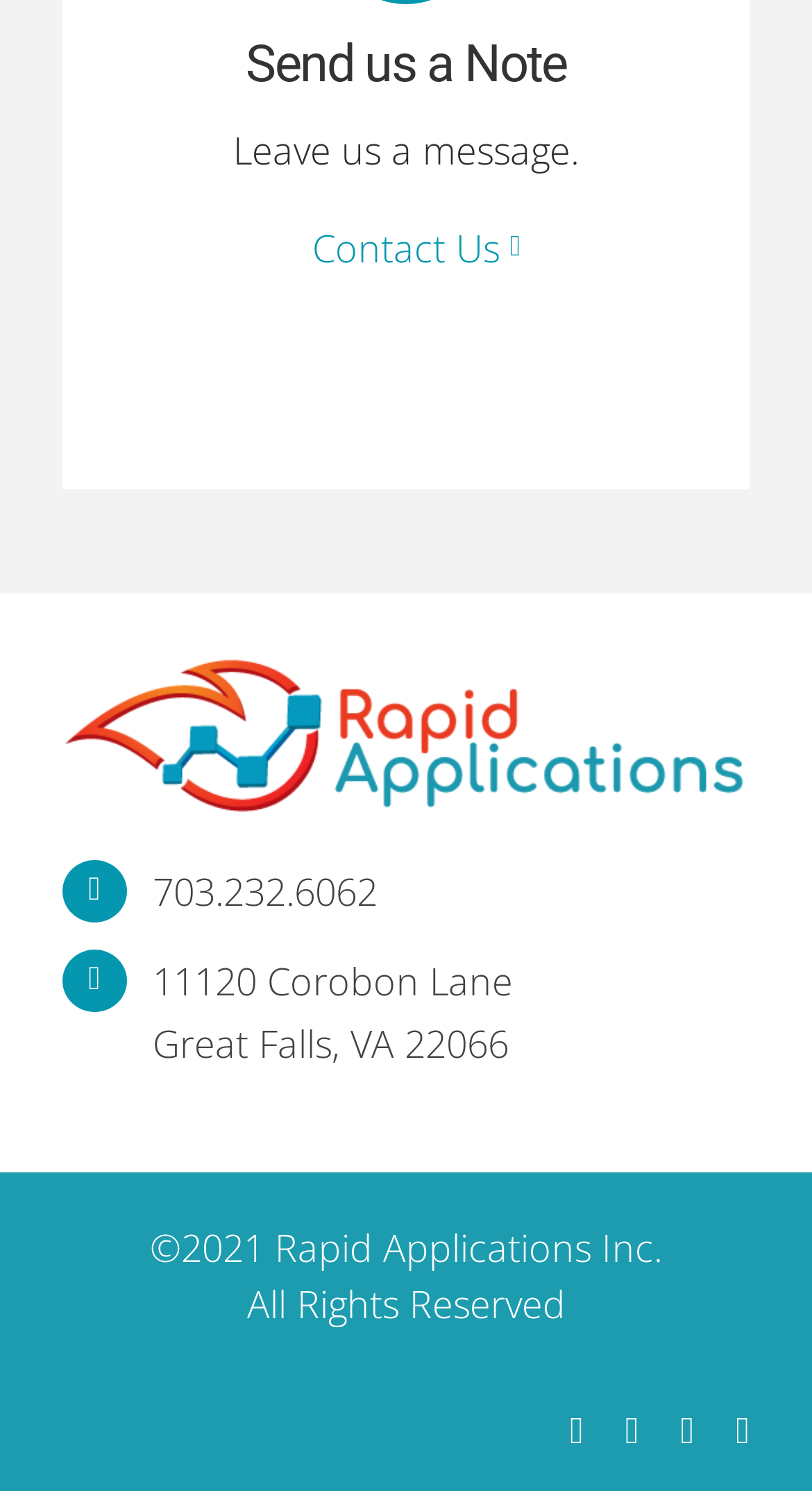Give a short answer using one word or phrase for the question:
What is the address of Rapid Applications Inc.?

11120 Corobon Lane, Great Falls, VA 22066